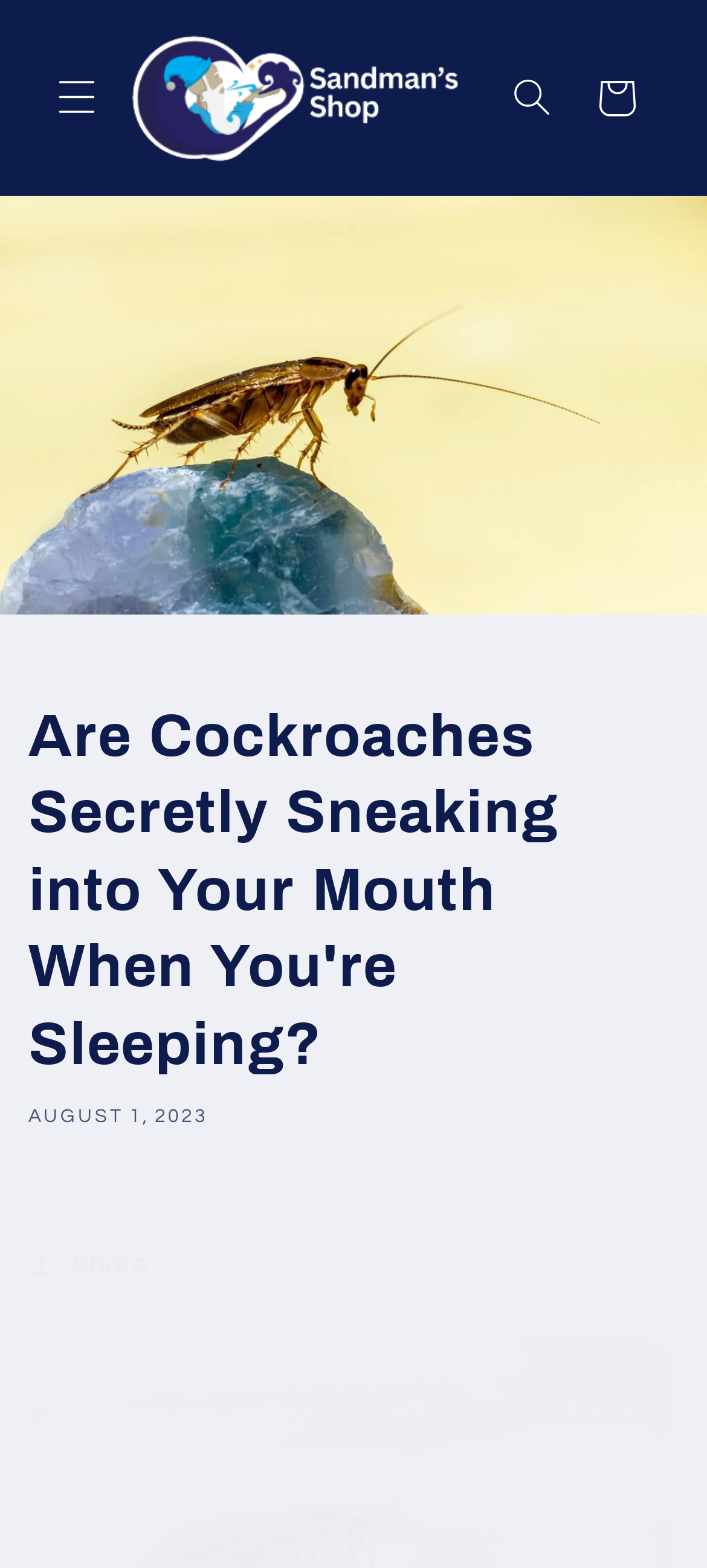When was the article published?
Refer to the image and provide a one-word or short phrase answer.

AUGUST 1, 2023